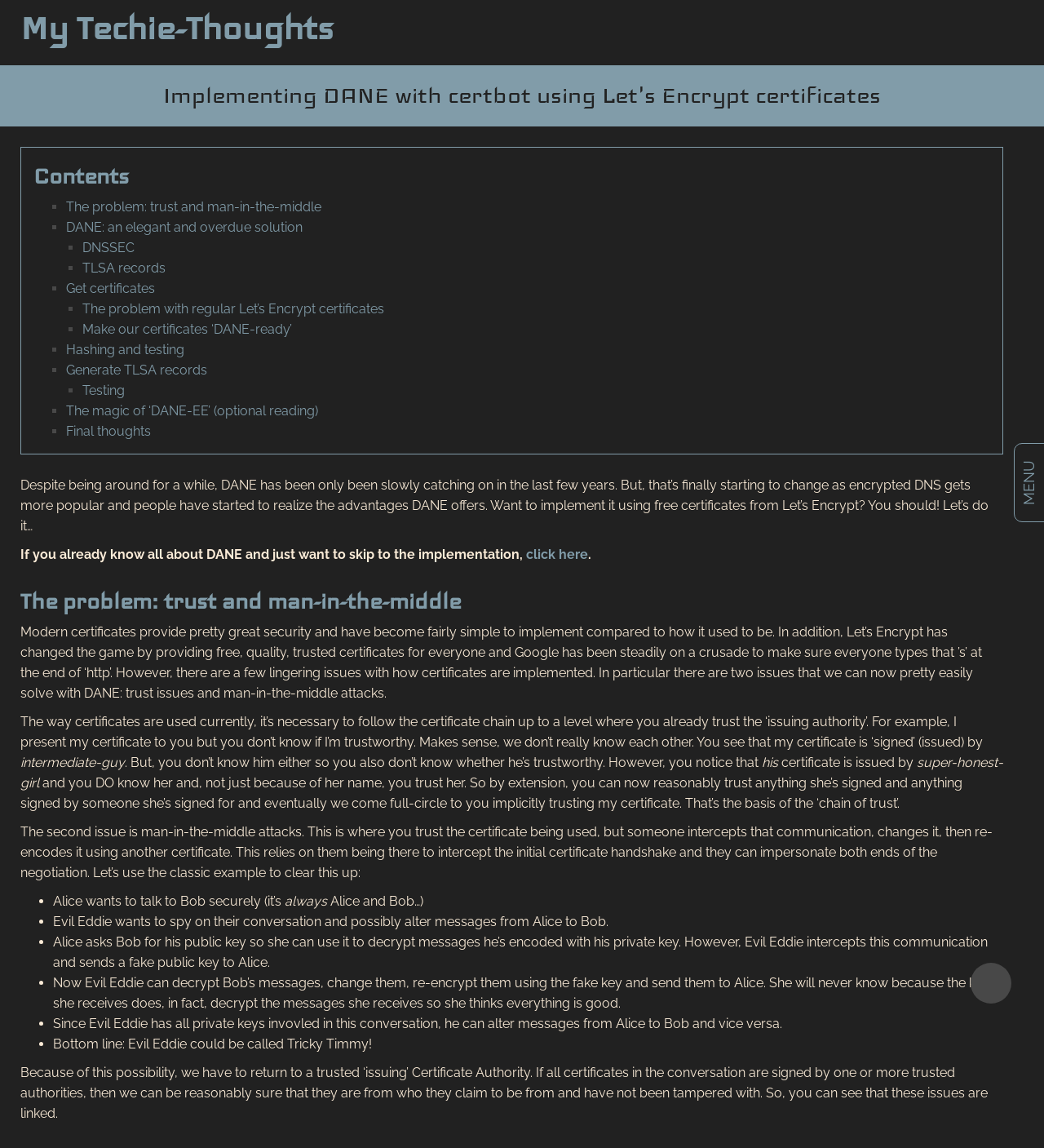What is the main topic of this webpage?
Provide a fully detailed and comprehensive answer to the question.

Based on the webpage content, it appears that the main topic is about implementing DANE (DNS-based Authentication of Named Entities) with certbot using Let's Encrypt certificates. The webpage provides a detailed guide on how to implement DANE, including the problems it solves and the steps to follow.